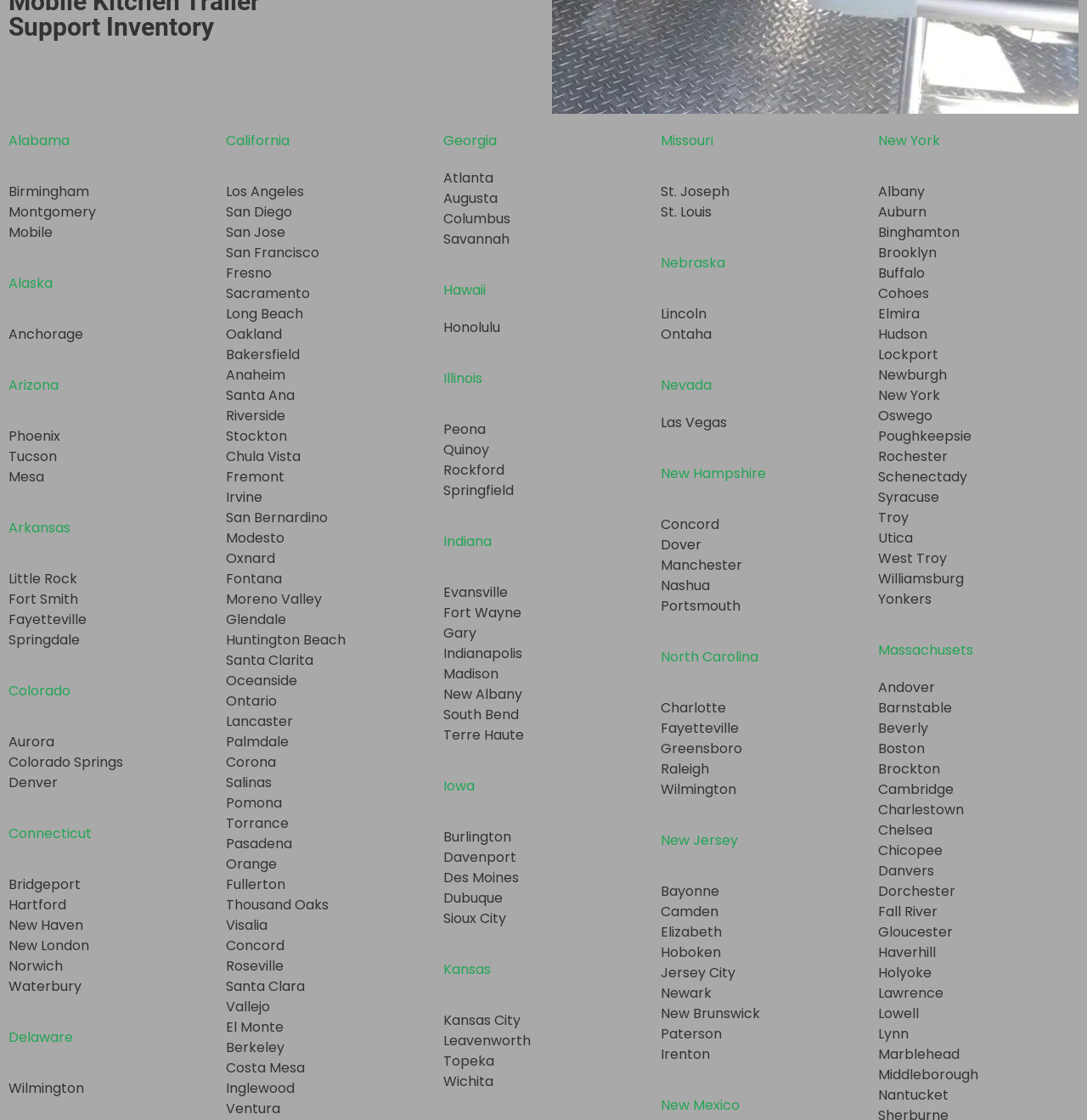Find the UI element described as: "West Troy" and predict its bounding box coordinates. Ensure the coordinates are four float numbers between 0 and 1, [left, top, right, bottom].

[0.808, 0.49, 0.871, 0.507]